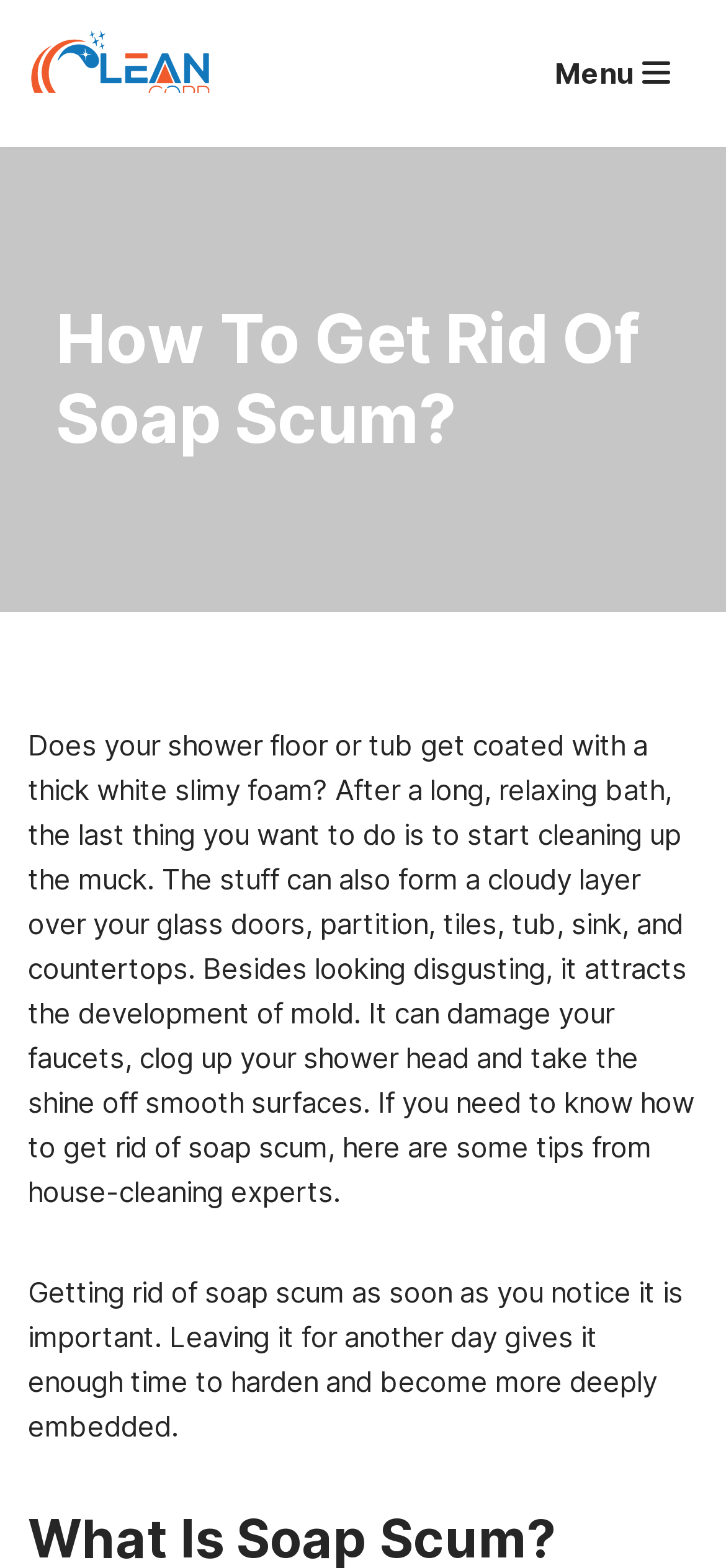What is the appearance of soap scum?
Please answer the question as detailed as possible based on the image.

I found the answer by reading the StaticText element that describes soap scum as a 'thick white slimy foam' that coats the shower floor or tub.